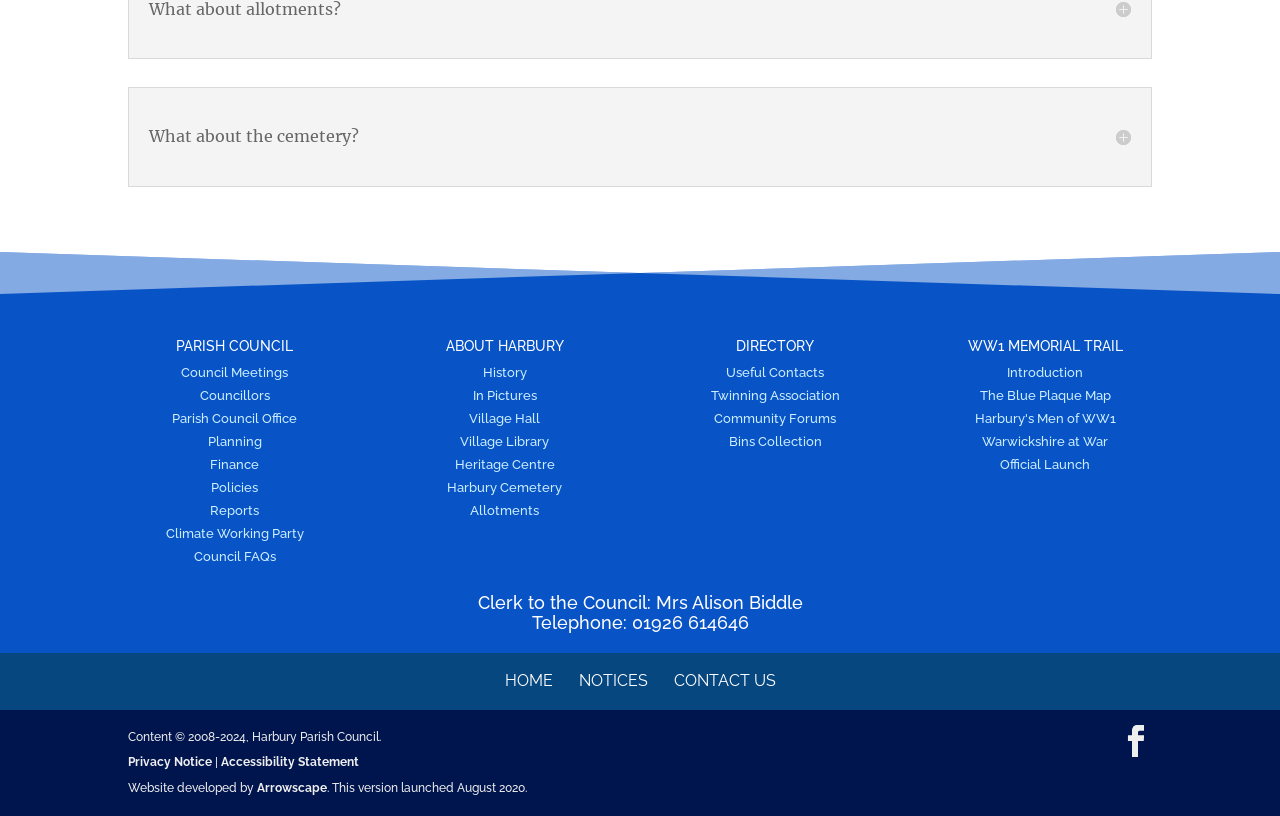Using the webpage screenshot, locate the HTML element that fits the following description and provide its bounding box: "Twinning Association".

[0.555, 0.475, 0.656, 0.494]